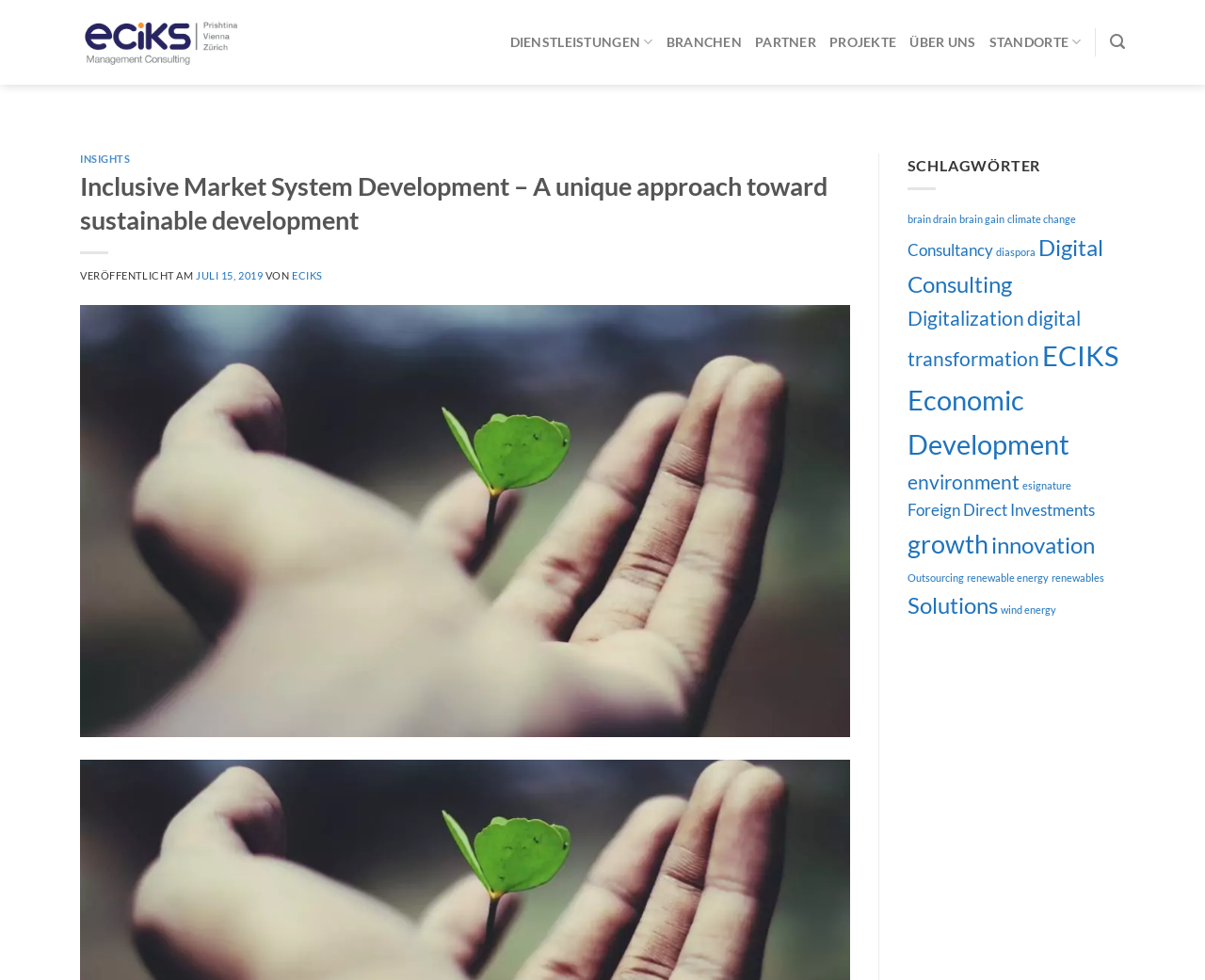Pinpoint the bounding box coordinates of the element that must be clicked to accomplish the following instruction: "Search for something". The coordinates should be in the format of four float numbers between 0 and 1, i.e., [left, top, right, bottom].

[0.921, 0.024, 0.934, 0.062]